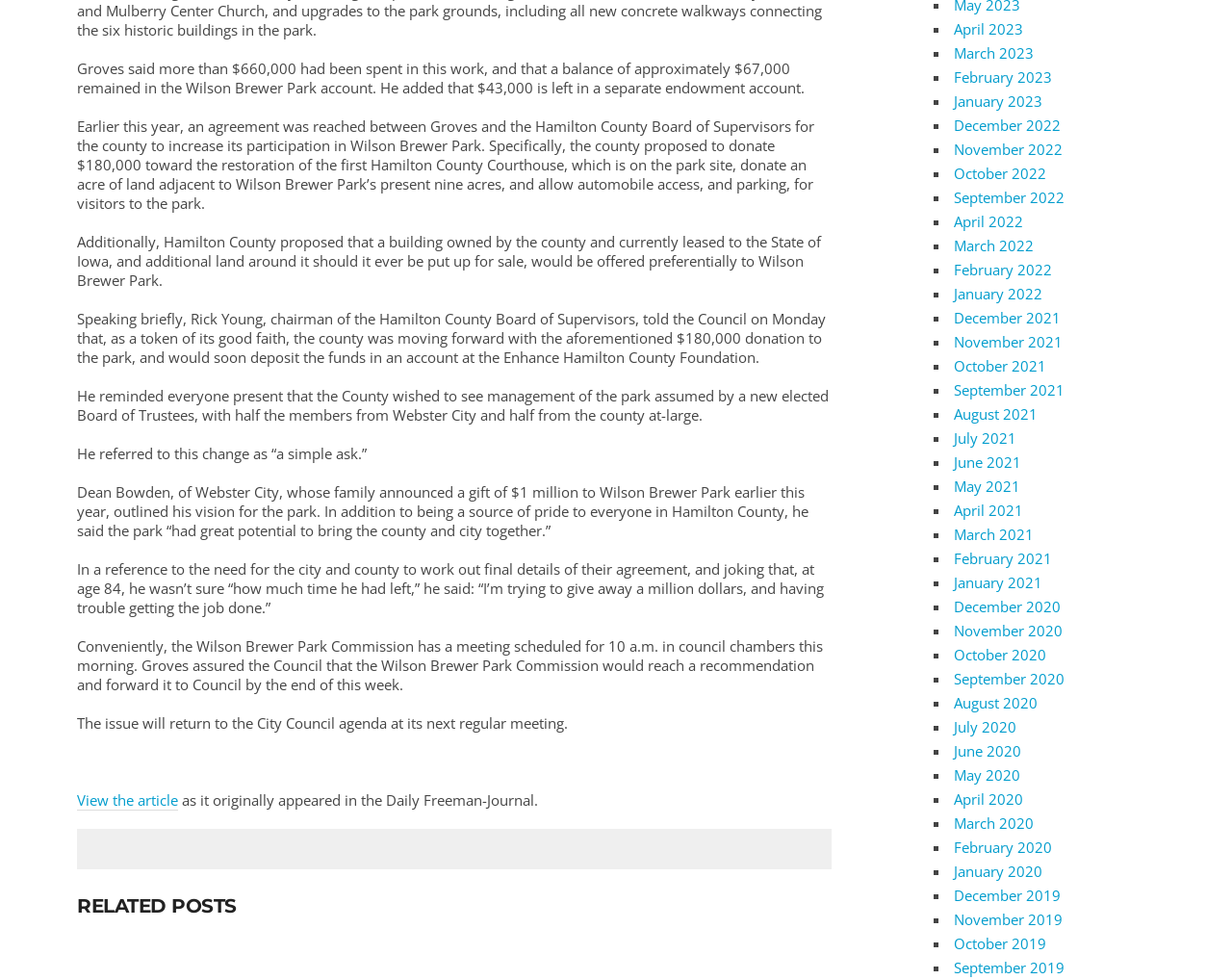Please provide the bounding box coordinates in the format (top-left x, top-left y, bottom-right x, bottom-right y). Remember, all values are floating point numbers between 0 and 1. What is the bounding box coordinate of the region described as: November 2022

[0.774, 0.142, 0.862, 0.162]